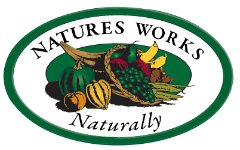Answer the question briefly using a single word or phrase: 
What is emphasized by the word 'Naturally' at the bottom?

Brand's focus on natural solutions